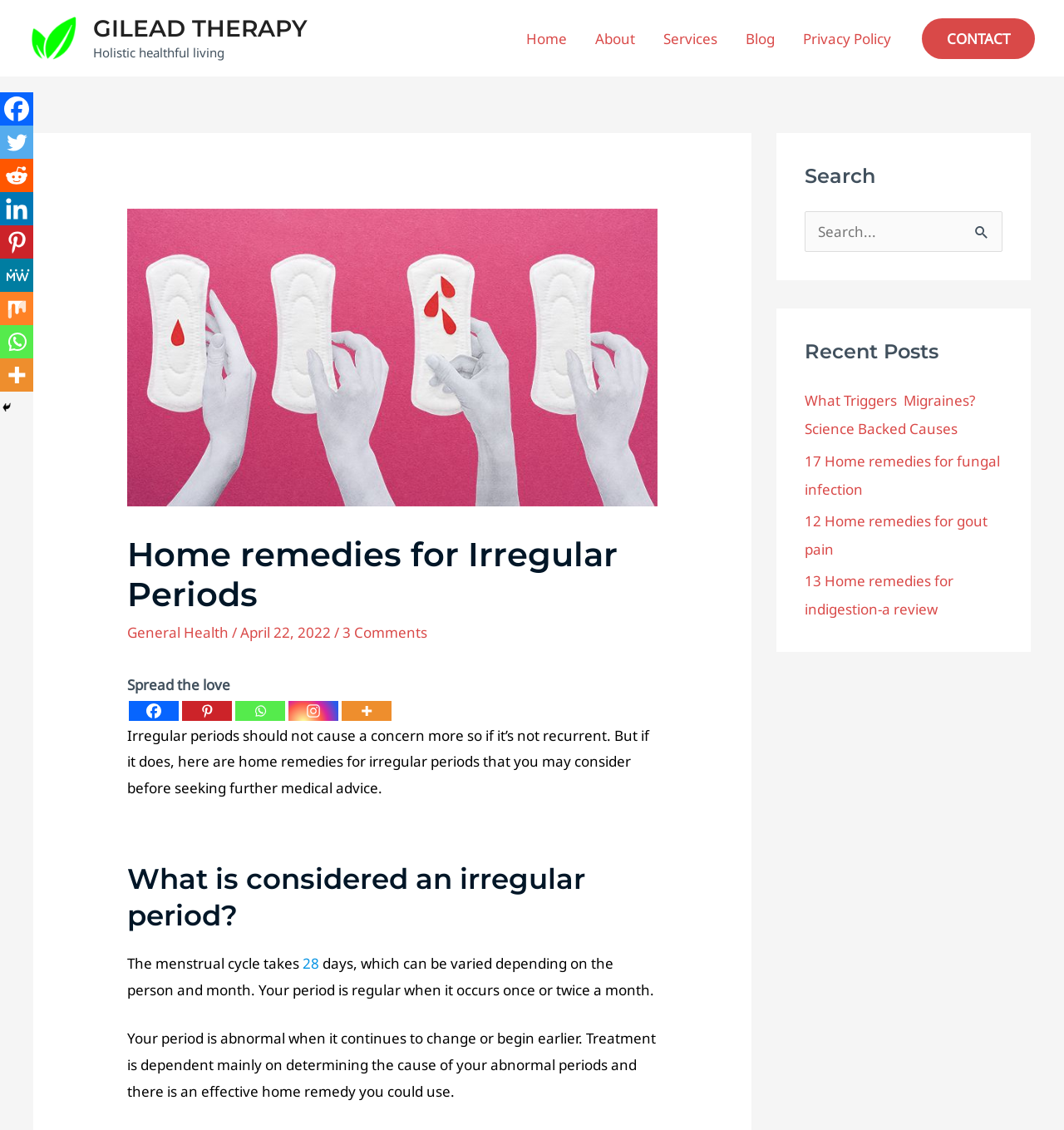What is the purpose of the search bar?
Examine the screenshot and reply with a single word or phrase.

To search the website